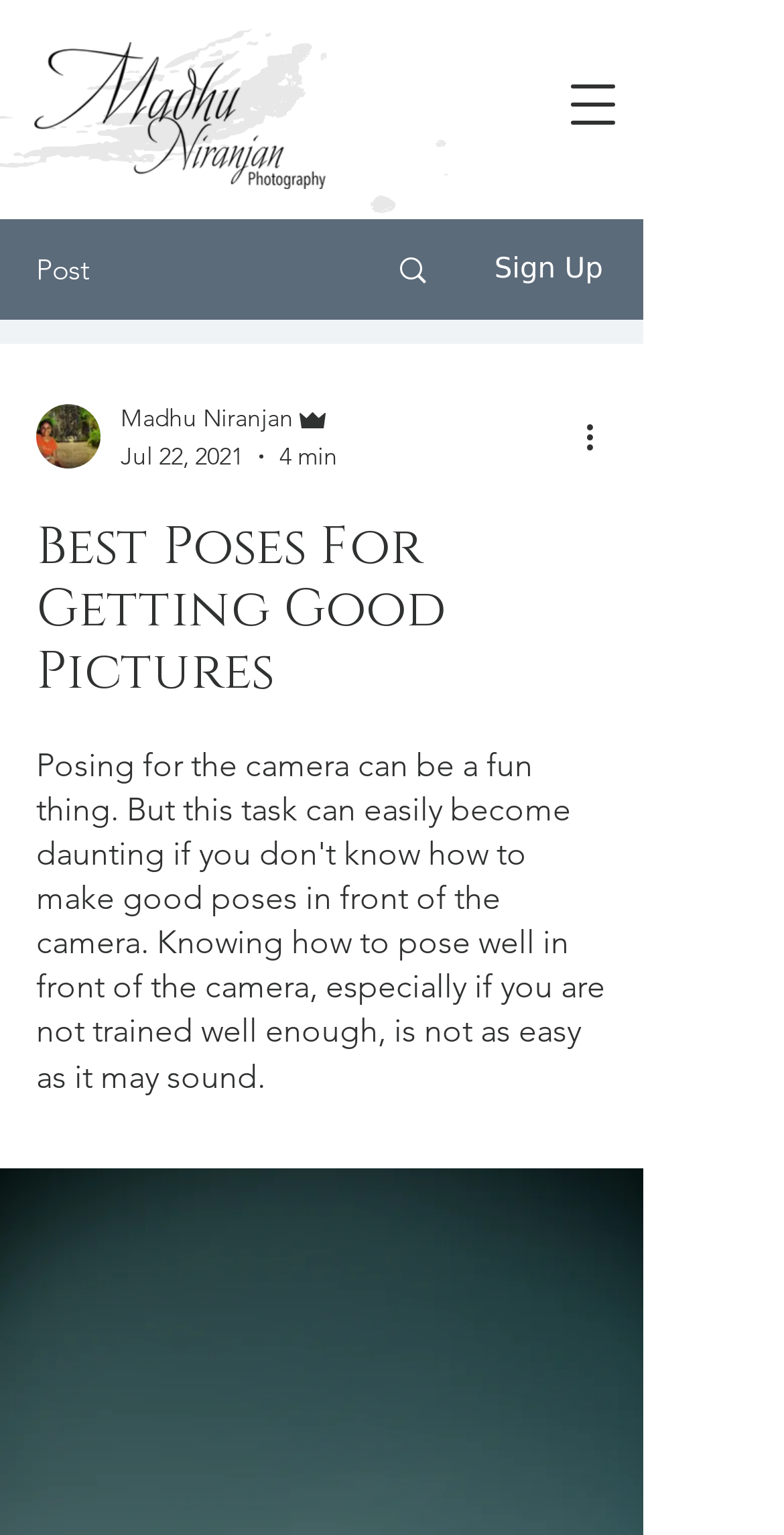Provide the bounding box coordinates of the HTML element described as: "Search". The bounding box coordinates should be four float numbers between 0 and 1, i.e., [left, top, right, bottom].

[0.466, 0.144, 0.589, 0.207]